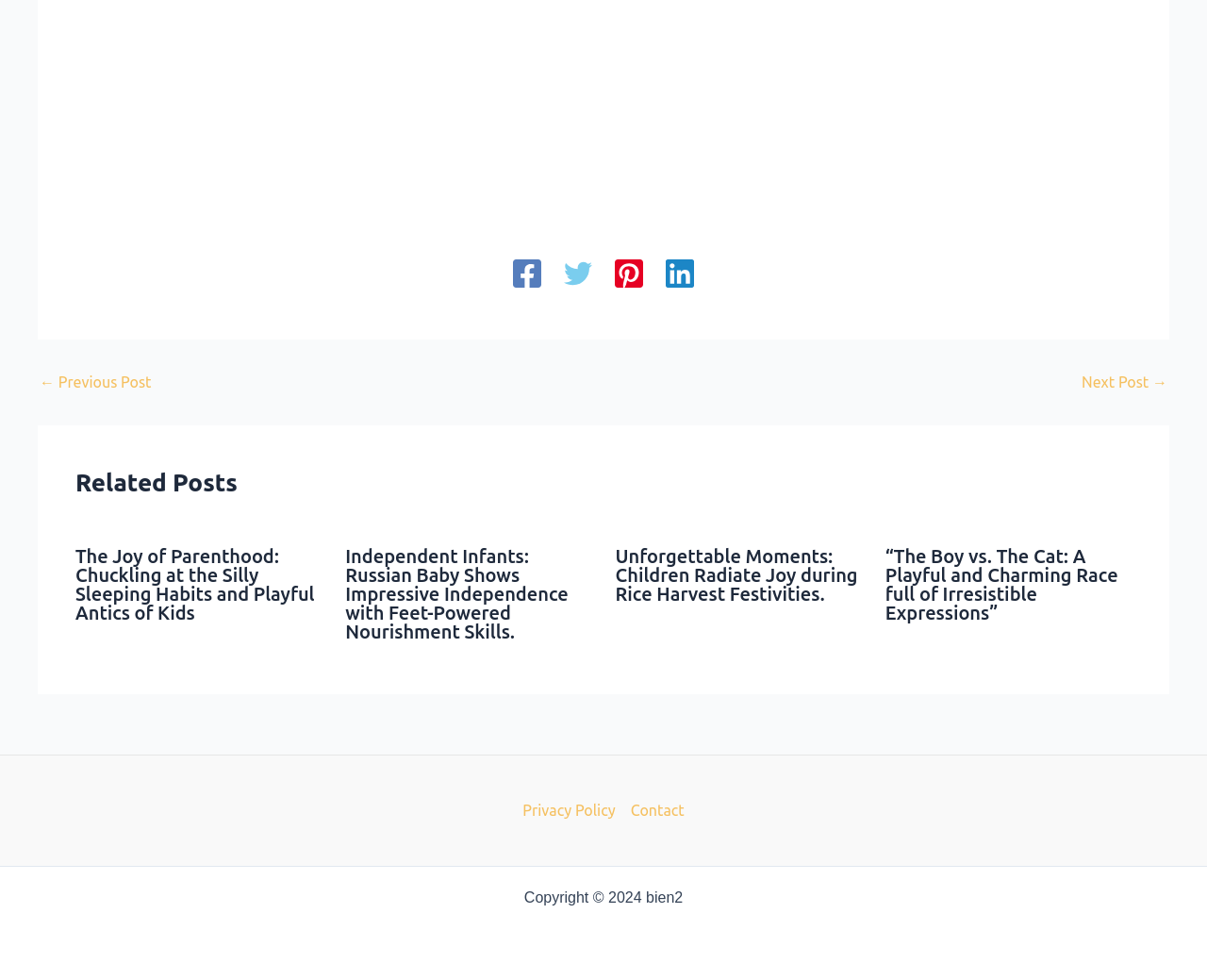Can you identify the bounding box coordinates of the clickable region needed to carry out this instruction: 'Share on Facebook'? The coordinates should be four float numbers within the range of 0 to 1, stated as [left, top, right, bottom].

[0.425, 0.265, 0.449, 0.296]